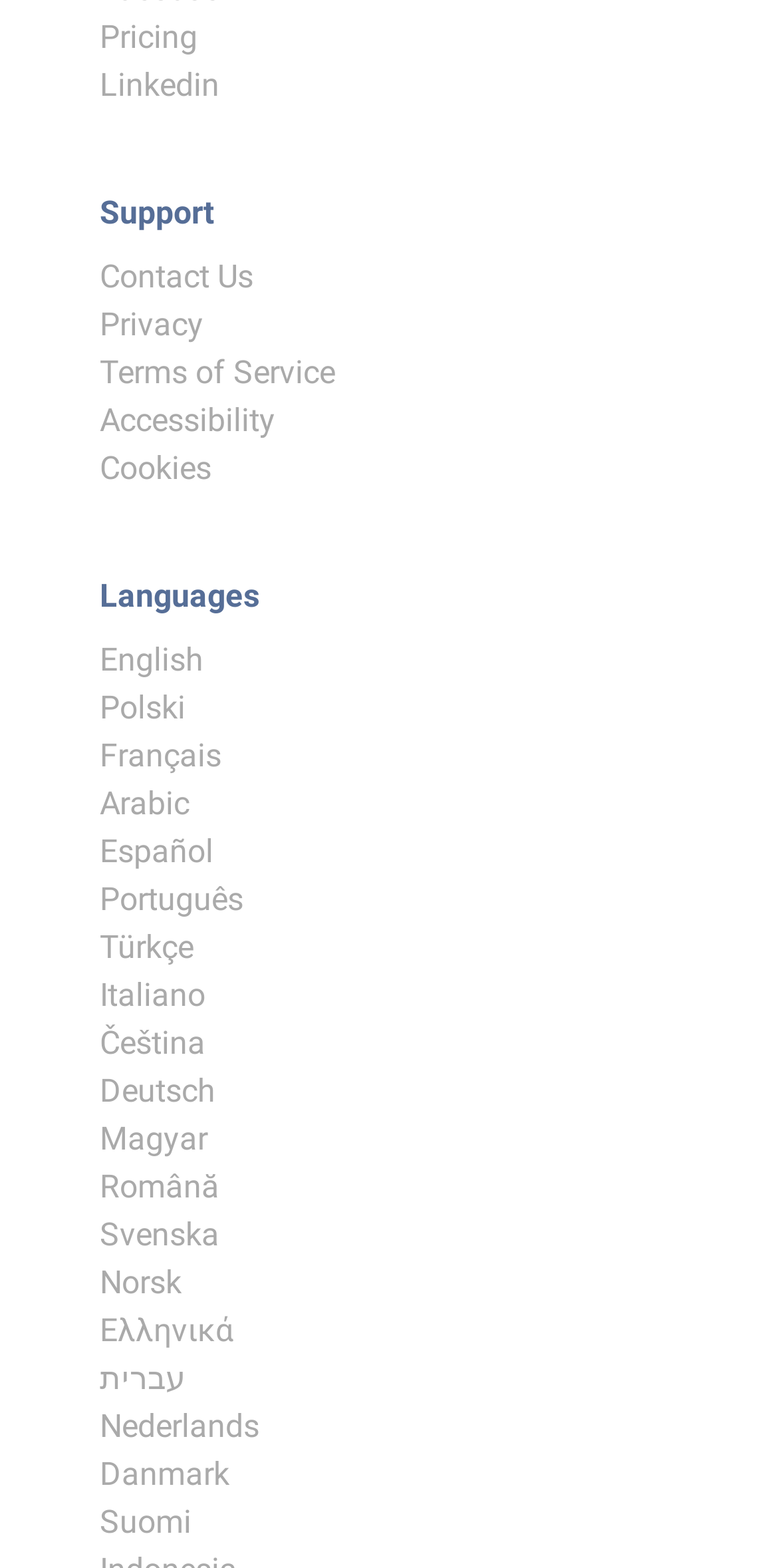Please provide a short answer using a single word or phrase for the question:
How many language options are available?

24